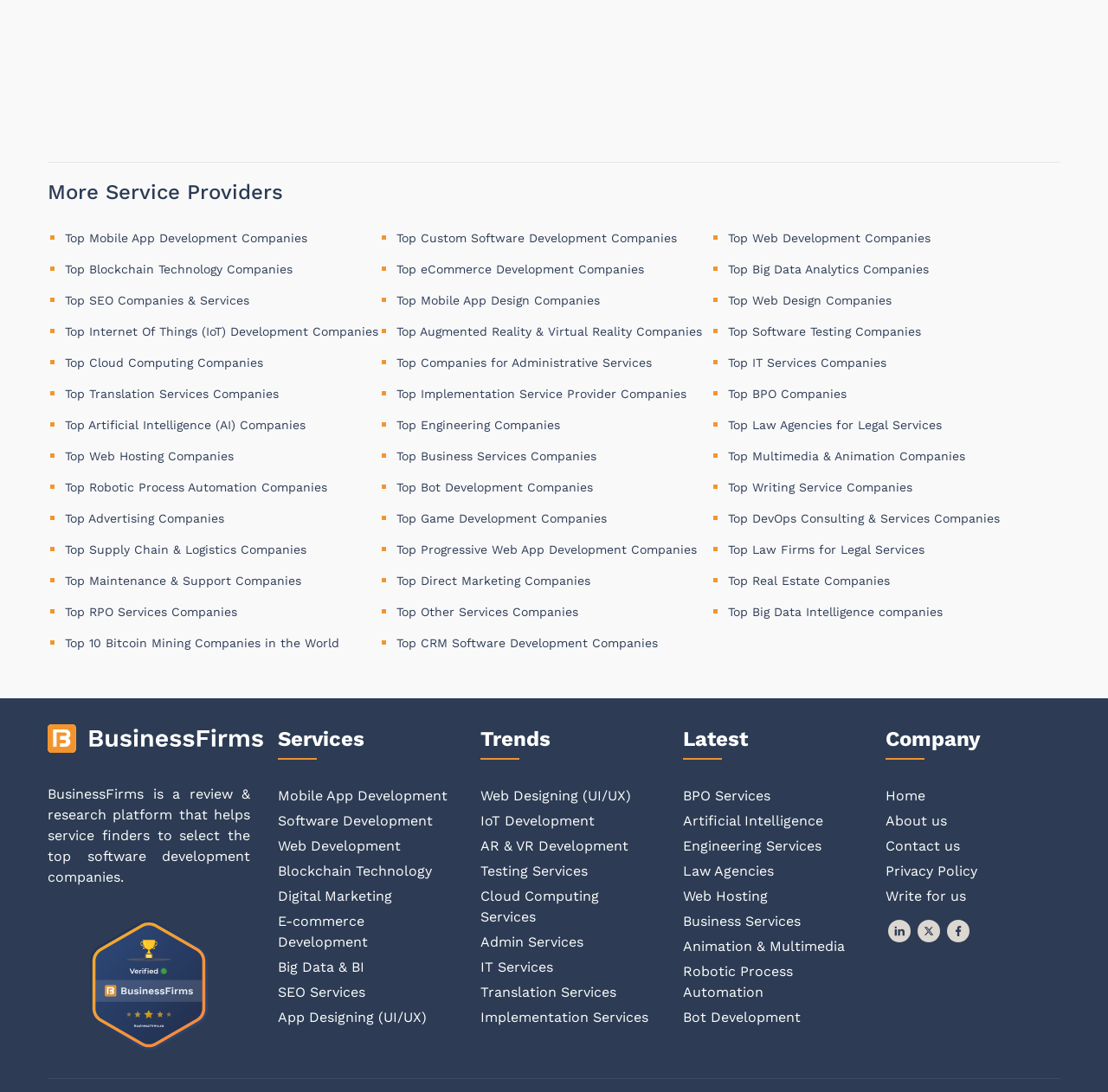Find the bounding box coordinates of the clickable element required to execute the following instruction: "Click on Top Mobile App Development Companies". Provide the coordinates as four float numbers between 0 and 1, i.e., [left, top, right, bottom].

[0.059, 0.212, 0.277, 0.224]